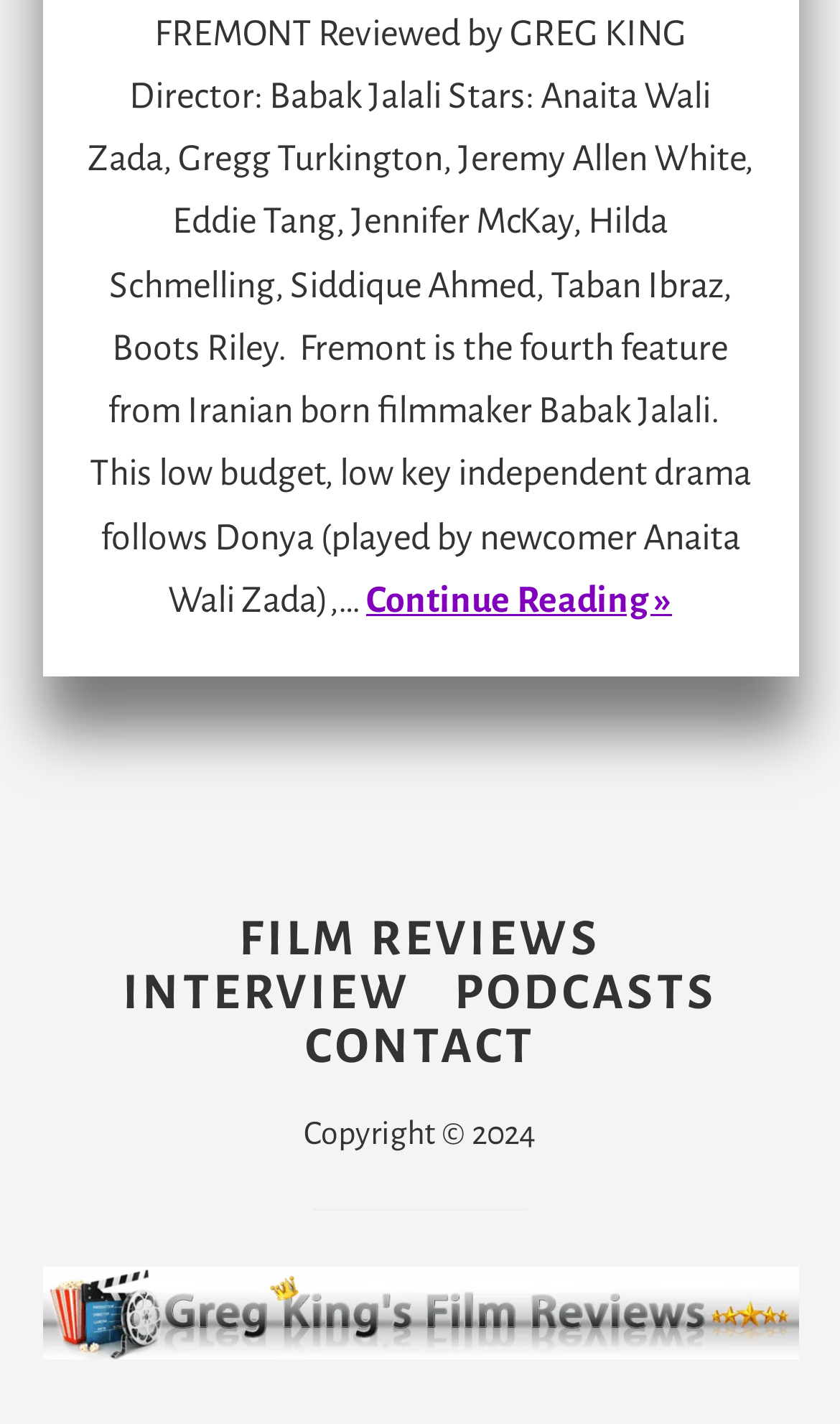How many navigation links are there?
Answer with a single word or short phrase according to what you see in the image.

4